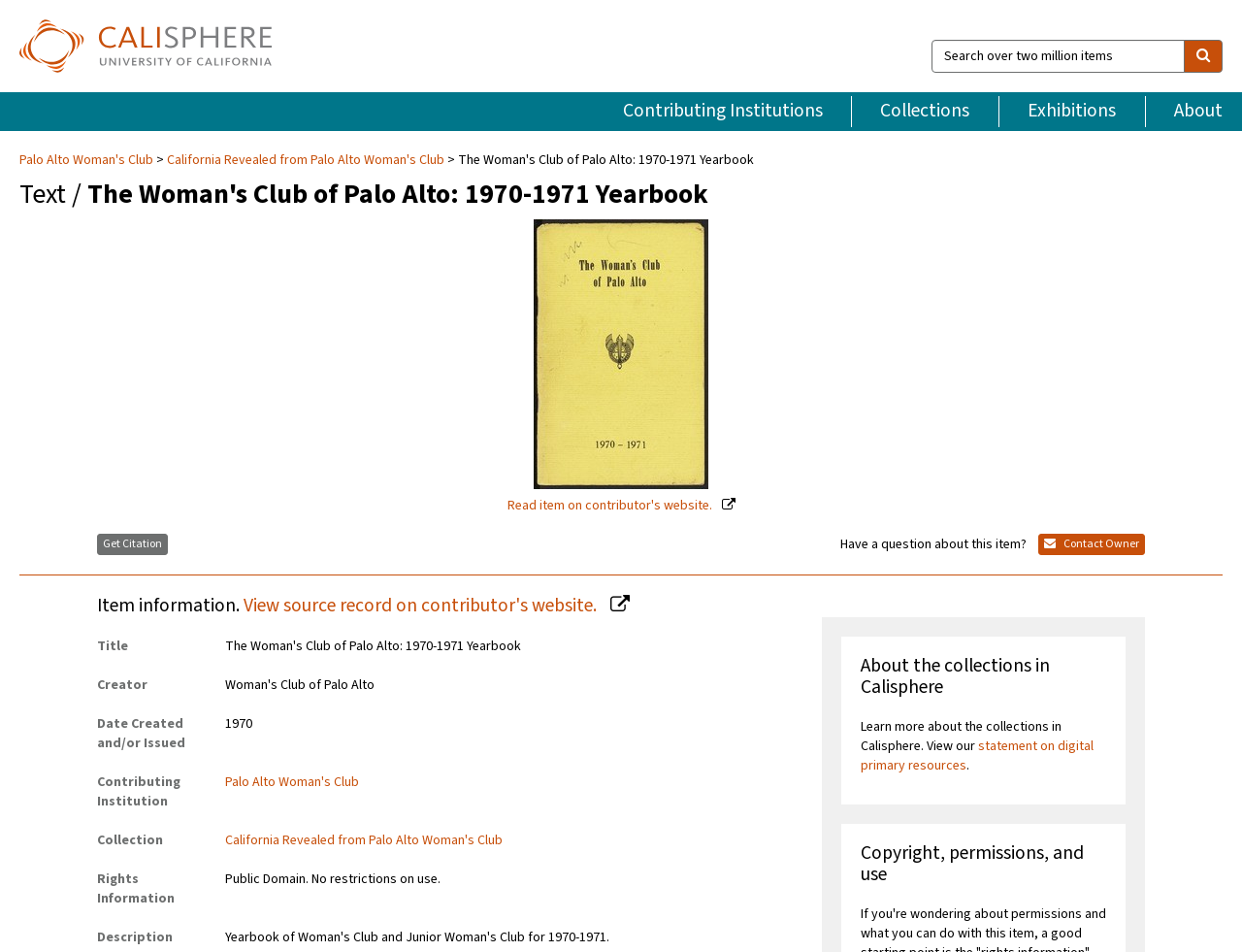Produce an extensive caption that describes everything on the webpage.

This webpage is about the 1970-1971 Yearbook of the Woman's Club and Junior Woman's Club. At the top left, there is a link to "Calisphere" accompanied by an image. On the top right, there is a search bar with a button and a text "Search over two million items". Below the search bar, there are four main navigation links: "Contributing Institutions", "Collections", "Exhibitions", and "About". 

On the left side, there is a breadcrumb navigation with two links: "Palo Alto Woman's Club" and "California Revealed from Palo Alto Woman's Club". The main content of the webpage is a heading "The Woman's Club of Palo Alto: 1970-1971 Yearbook" followed by a link to read the item on the contributor's website, accompanied by an image. 

Below the main content, there are several links and text elements, including "Get Citation", "Have a question about this item?", and "Contact Owner". There is also an "Item information" section with several description lists, including title, creator, date created and/or issued, contributing institution, collection, and rights information. 

At the bottom of the webpage, there are two headings: "About the collections in Calisphere" and "Copyright, permissions, and use". The first heading is followed by a text and a link to a statement on digital primary resources, while the second heading is followed by a blank space, indicating that the content is not provided.